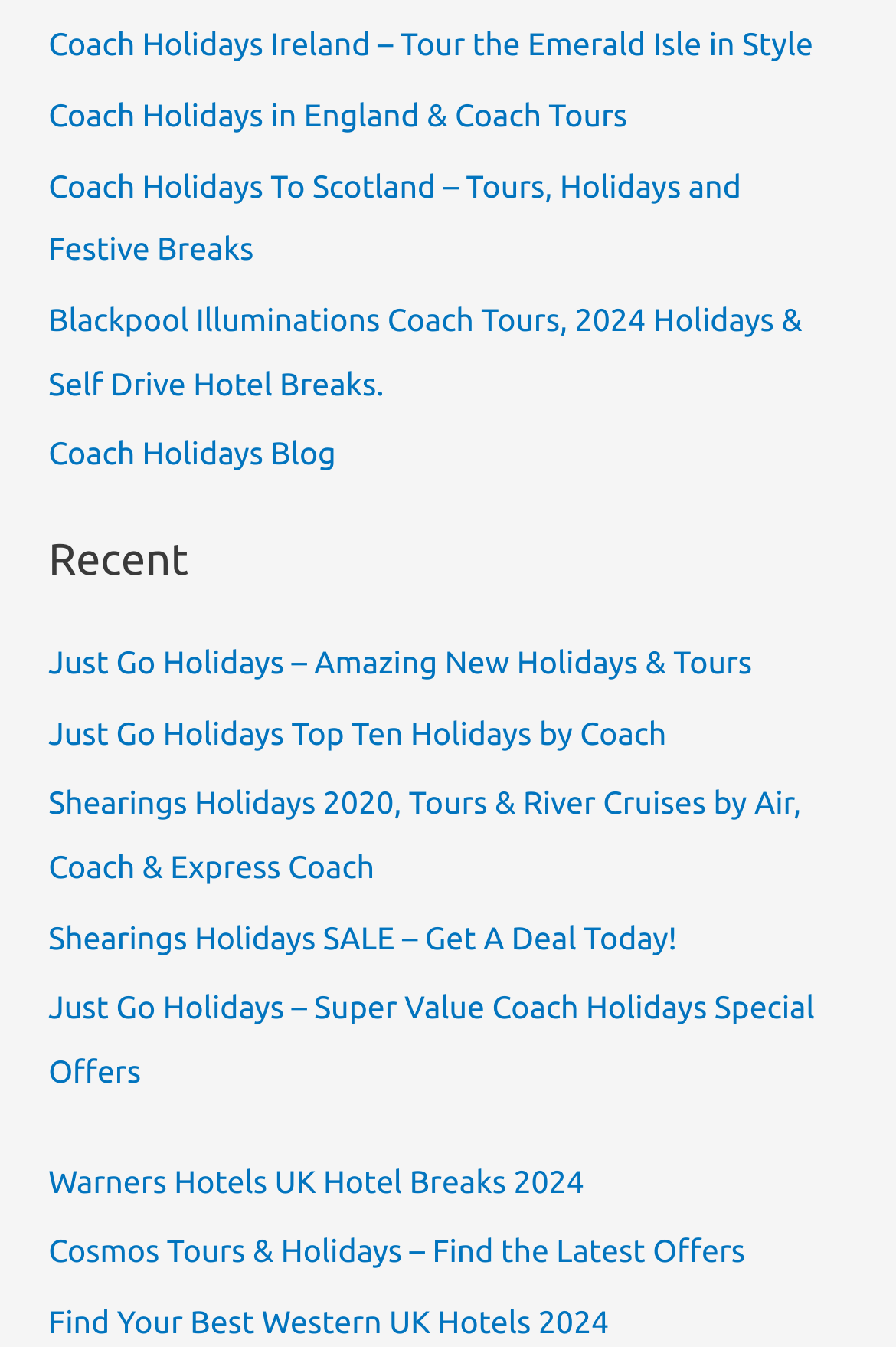What is the purpose of the webpage?
Based on the image, give a one-word or short phrase answer.

To provide coach holiday options